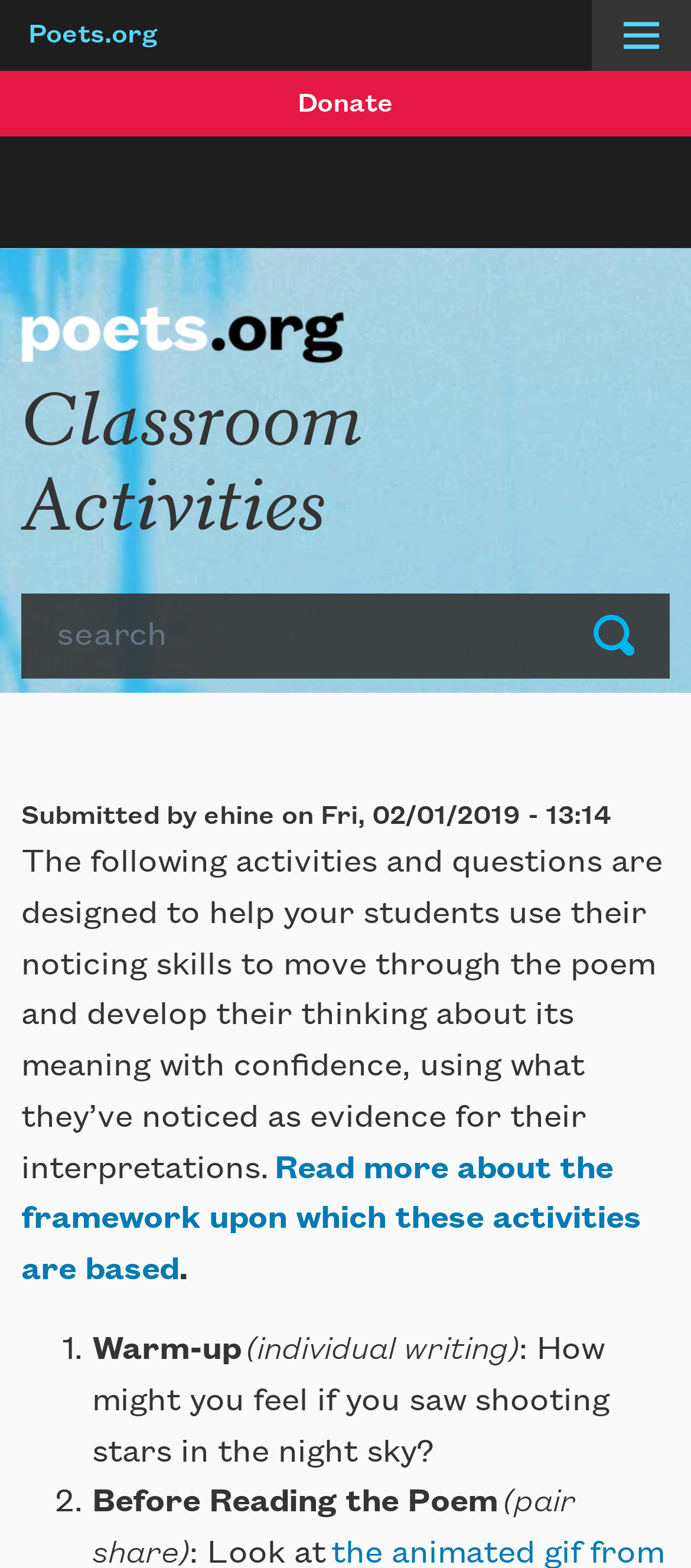What is the author of the submitted content?
Analyze the image and deliver a detailed answer to the question.

The author of the submitted content can be found in the footer section of the webpage, where it is written as 'Submitted by ehine'.